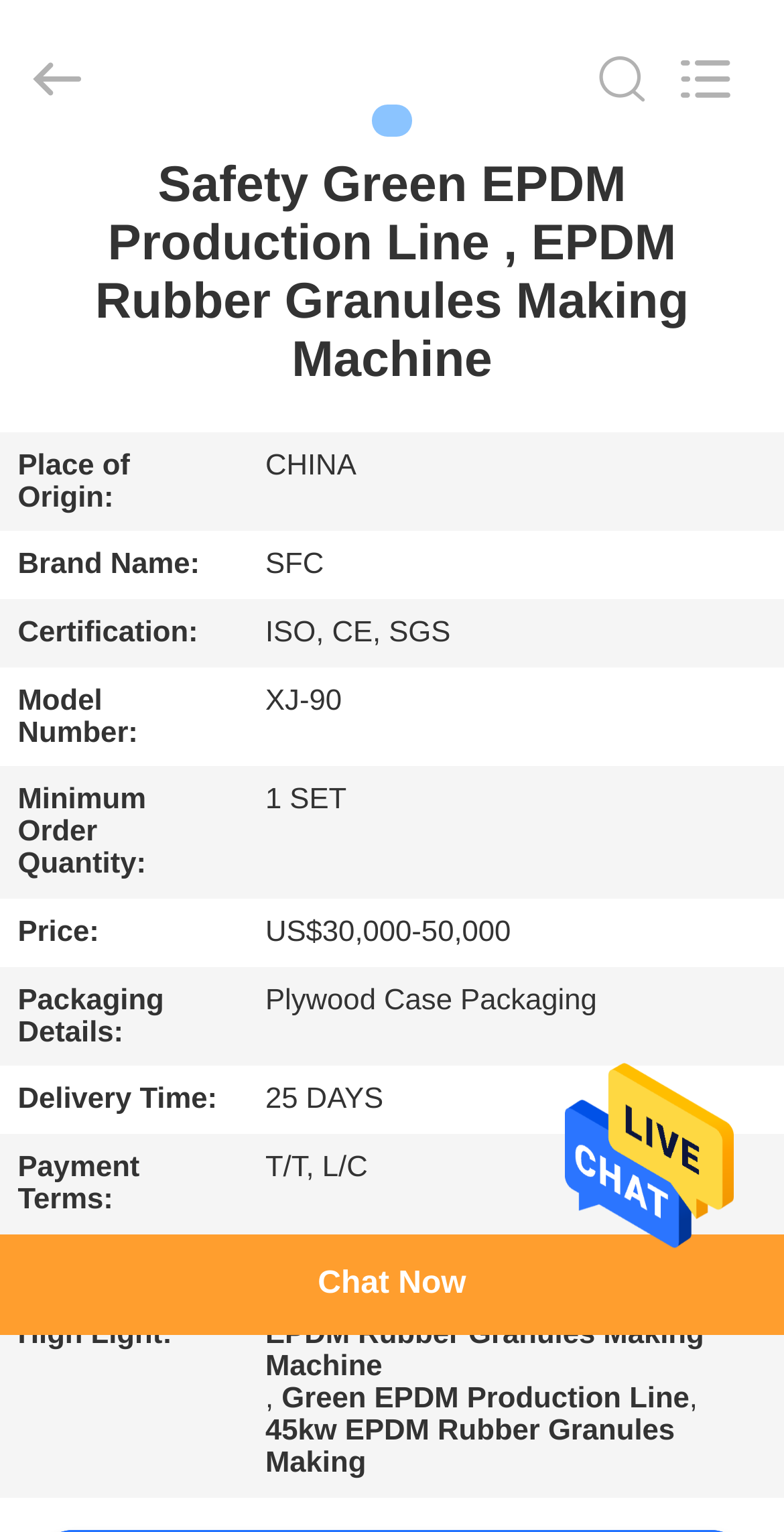Find the bounding box coordinates of the element to click in order to complete the given instruction: "View NEWS."

[0.0, 0.798, 0.192, 0.835]